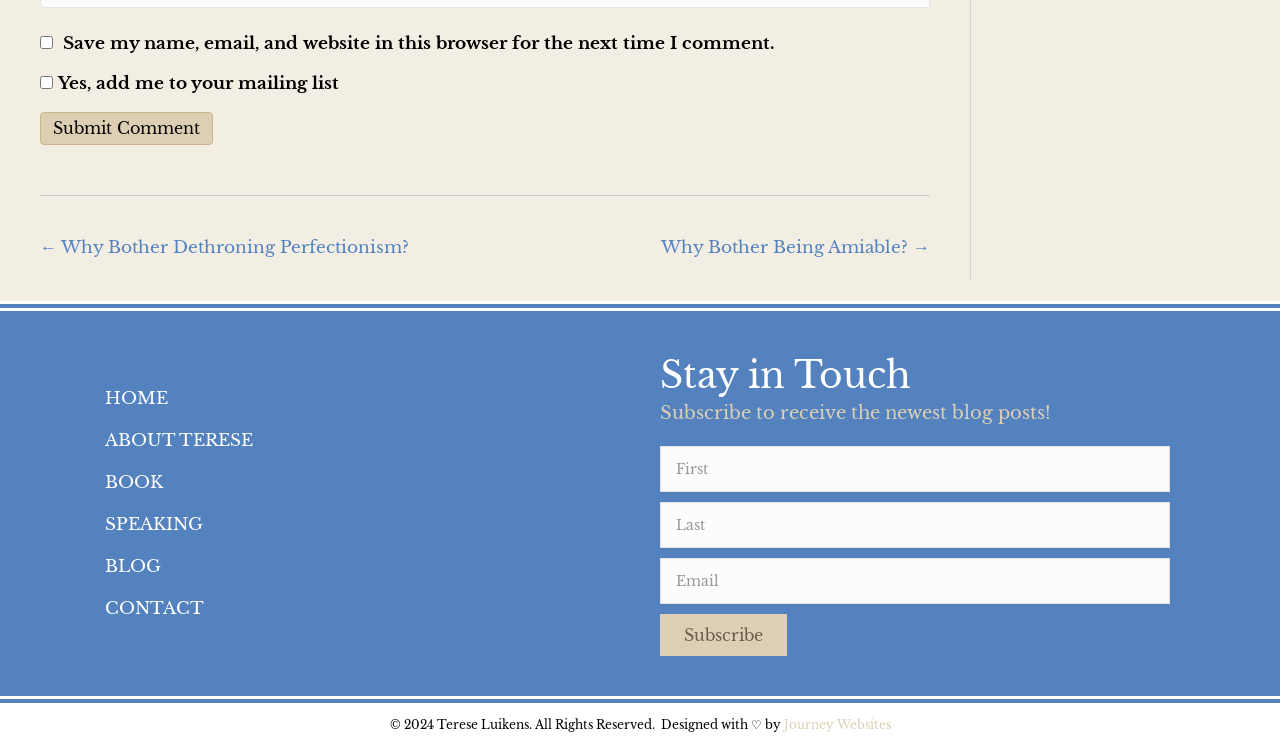What is the copyright year mentioned at the bottom of the page?
Can you offer a detailed and complete answer to this question?

The copyright information at the bottom of the page mentions '© 2024 Terese Luikens. All Rights Reserved.', which indicates that the copyright year is 2024.